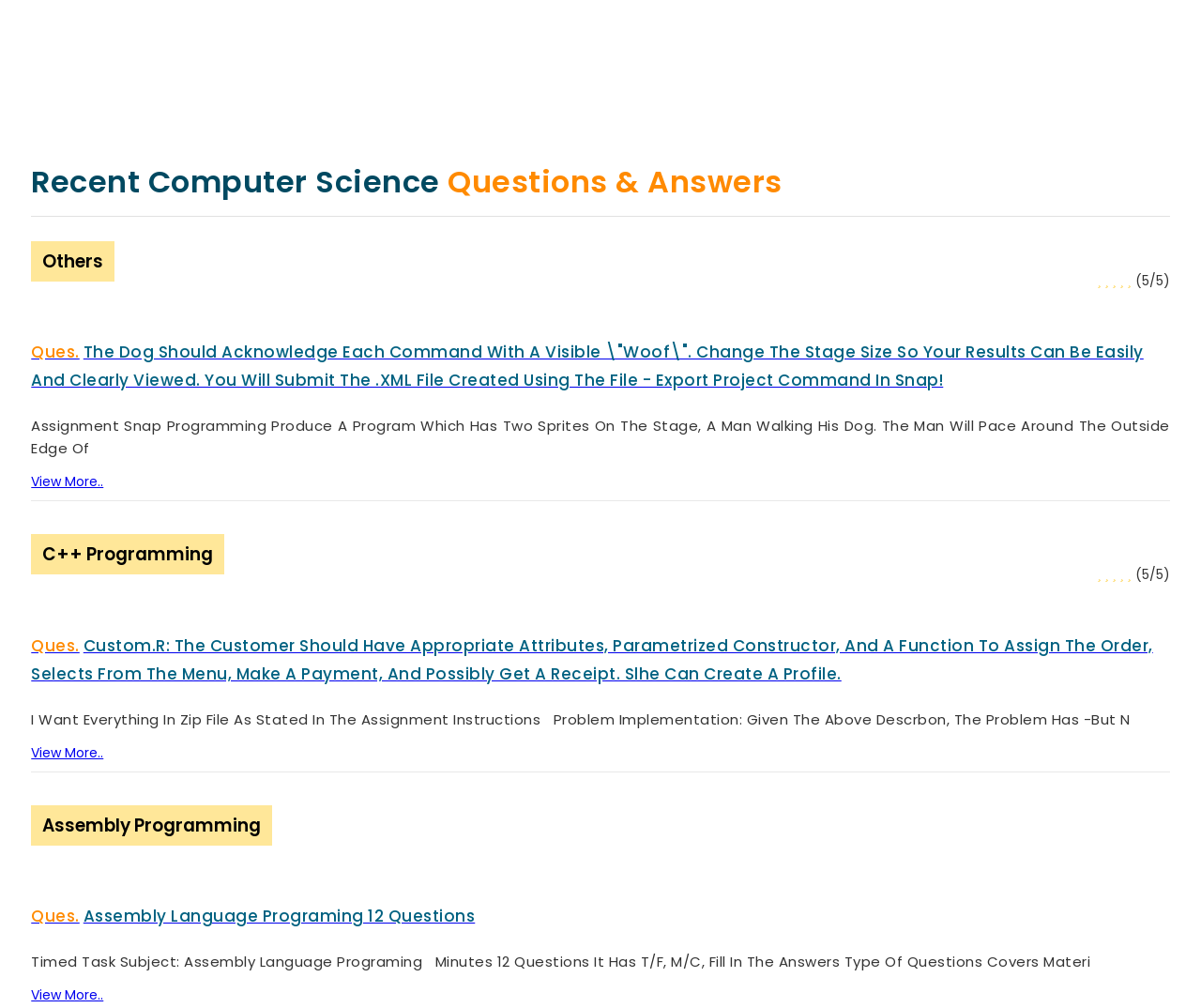Identify the bounding box of the UI component described as: "Mathematics For College Students".

[0.242, 0.239, 0.456, 0.258]